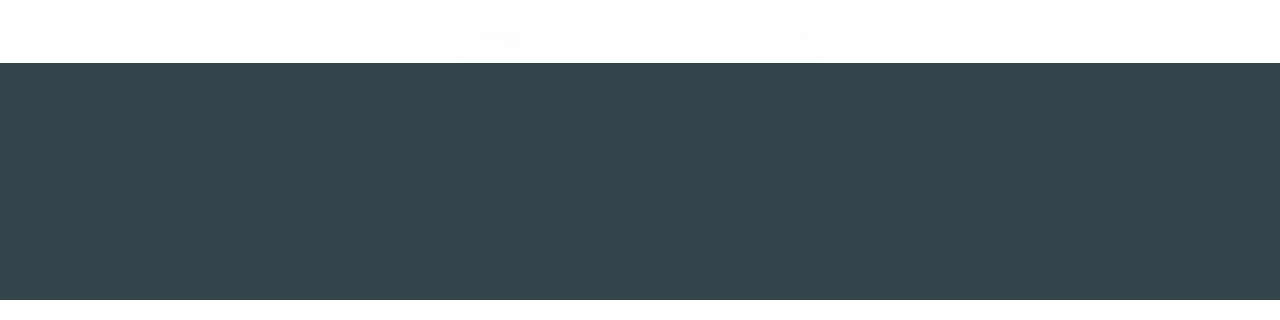Extract the bounding box coordinates for the UI element described by the text: "parent_node: Email aria-label="Subscribe" name="commit"". The coordinates should be in the form of [left, top, right, bottom] with values between 0 and 1.

[0.605, 0.05, 0.64, 0.197]